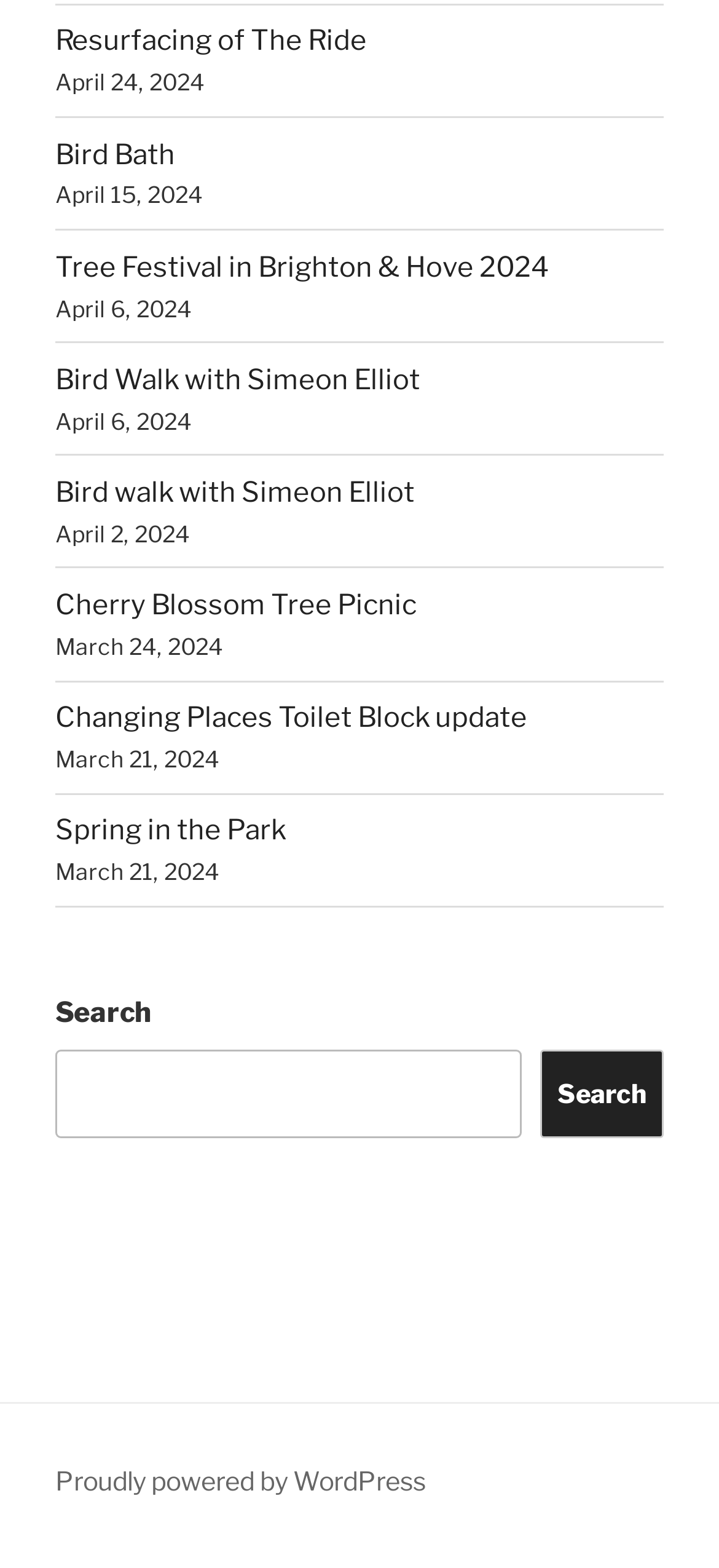What is the earliest event date listed on this page?
Please give a detailed and thorough answer to the question, covering all relevant points.

I compared the dates associated with each event and found that the earliest date is 'March 21, 2024', which corresponds to the 'Changing Places Toilet Block update' event.